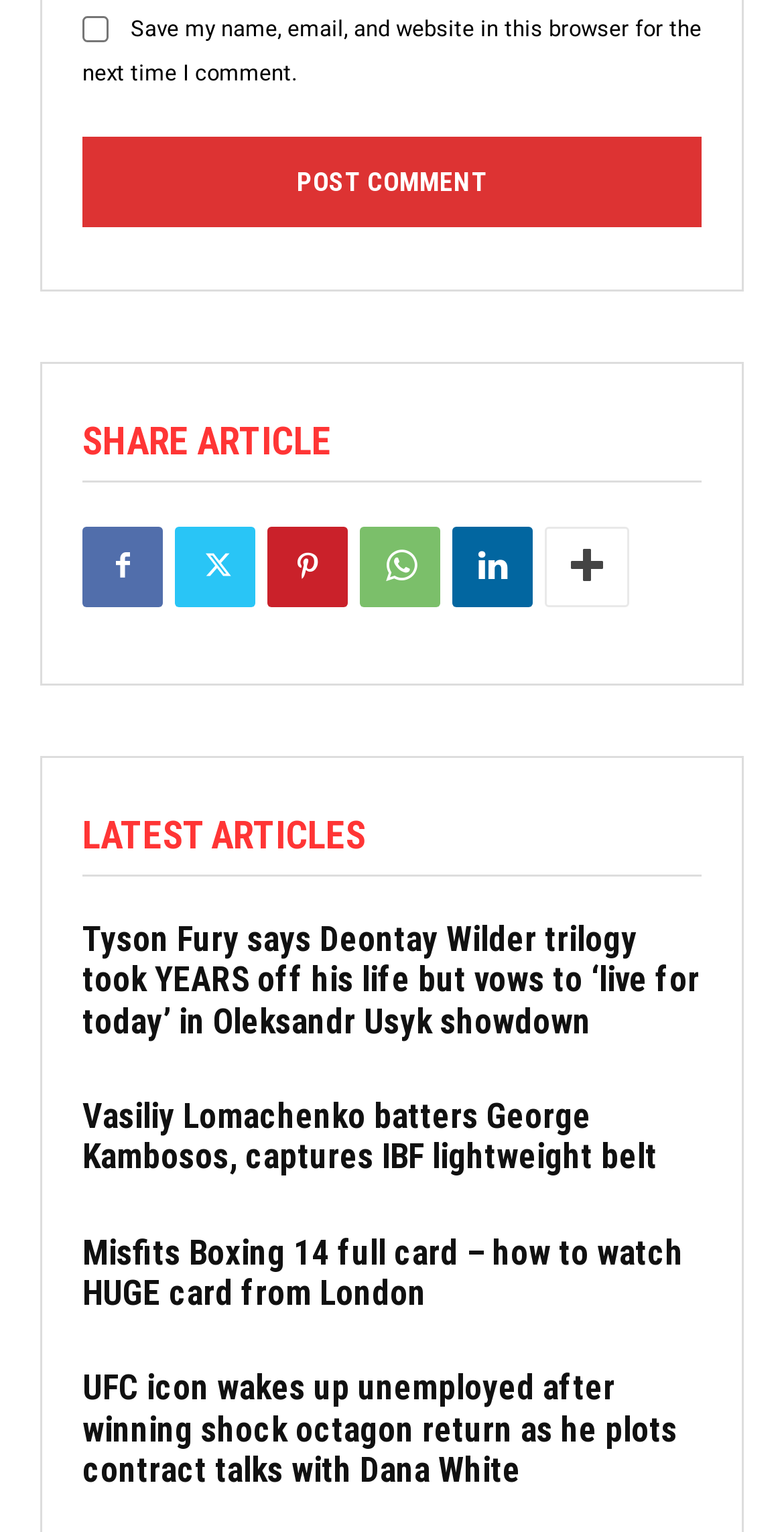Analyze the image and give a detailed response to the question:
How many articles are listed under 'LATEST ARTICLES'?

I looked at the section of the webpage labeled 'LATEST ARTICLES' and counted the number of article headings listed, which are 4.